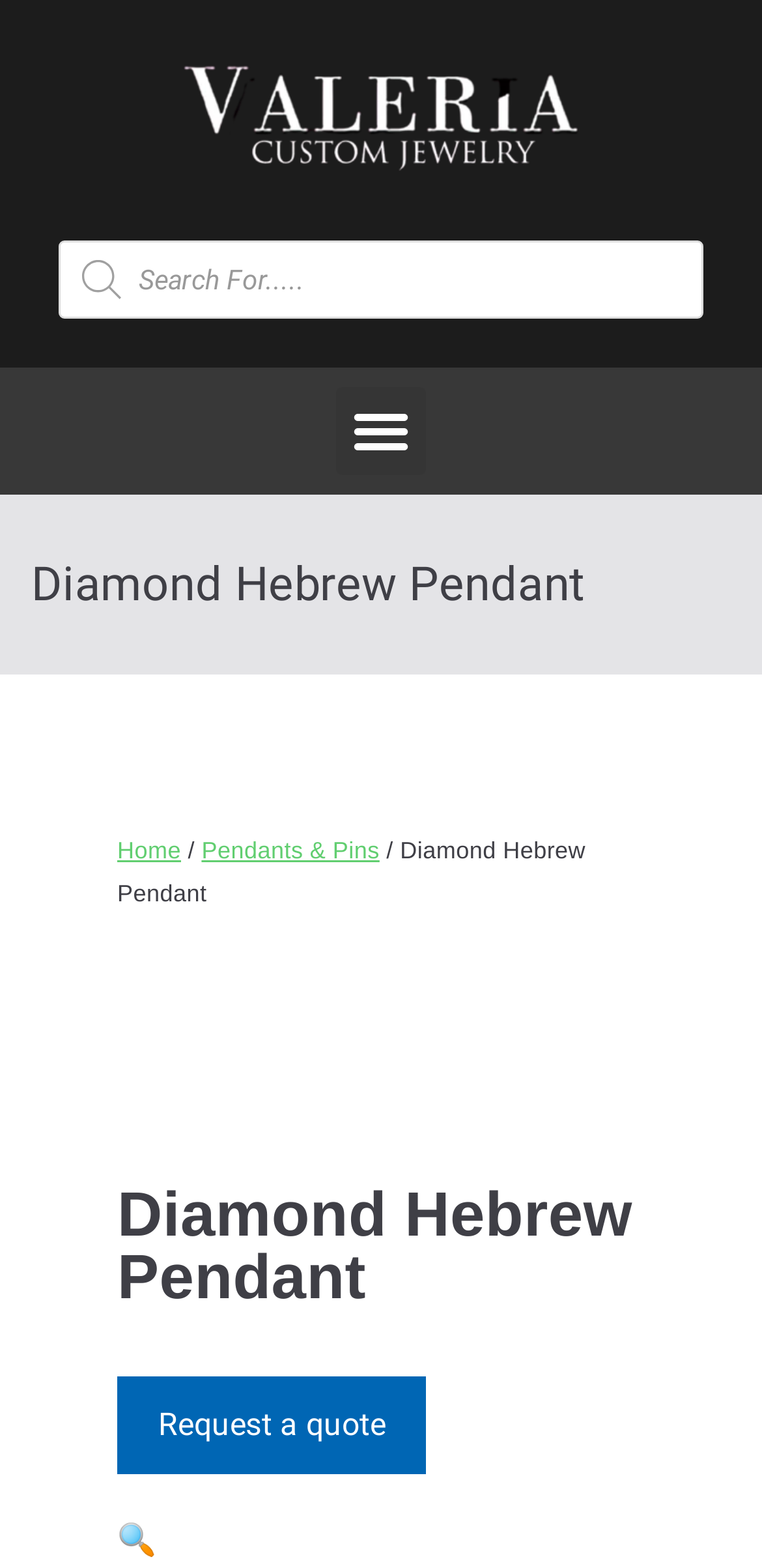Generate the title text from the webpage.

Diamond Hebrew Pendant